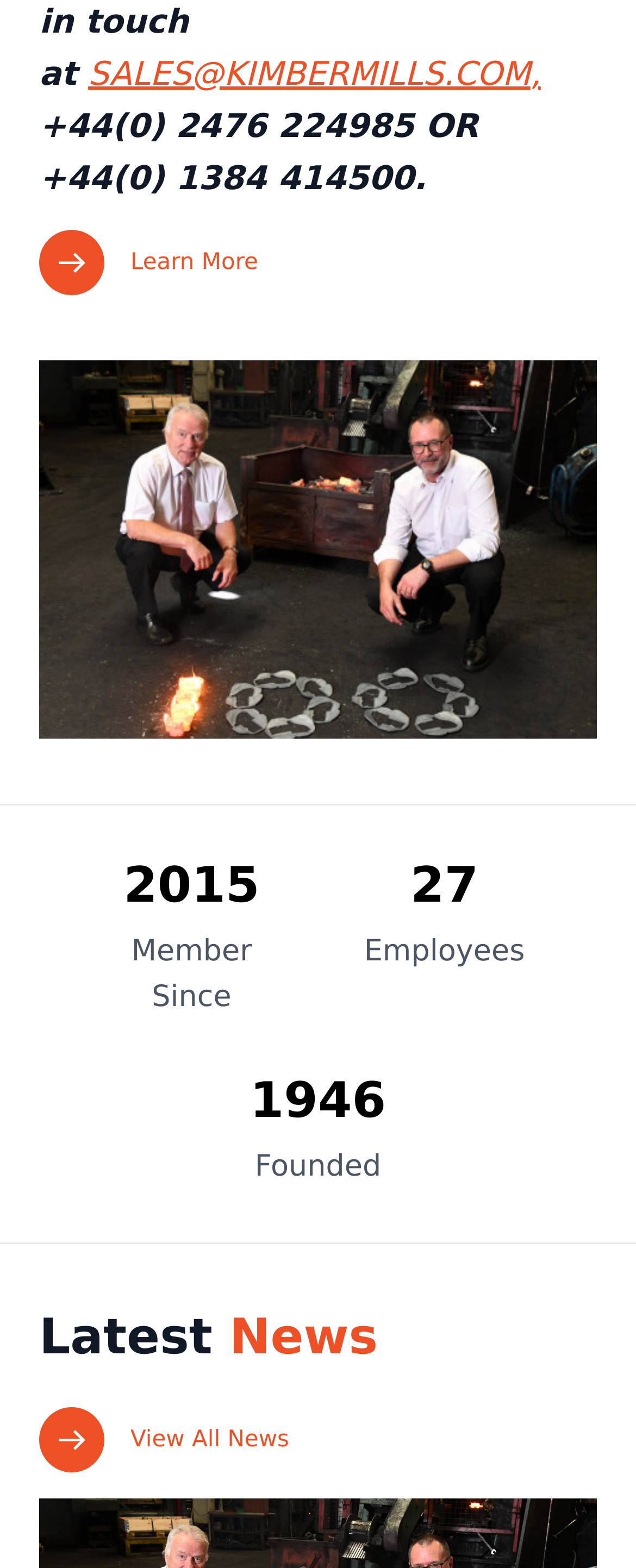What is the email address for sales?
From the image, provide a succinct answer in one word or a short phrase.

SALES@KIMBERMILLS.COM